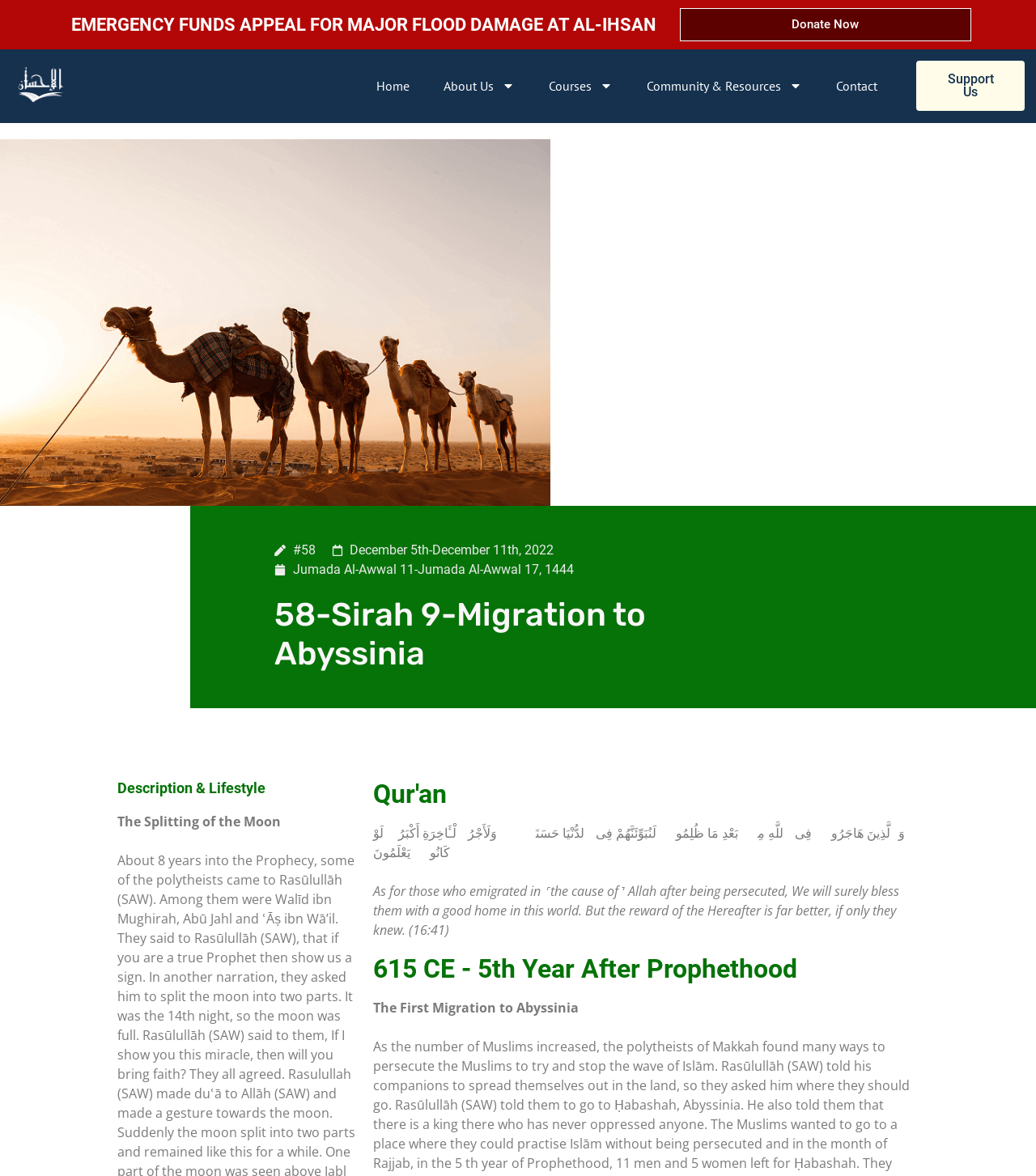Locate the bounding box coordinates of the clickable area to execute the instruction: "Click Donate Now". Provide the coordinates as four float numbers between 0 and 1, represented as [left, top, right, bottom].

[0.656, 0.007, 0.937, 0.035]